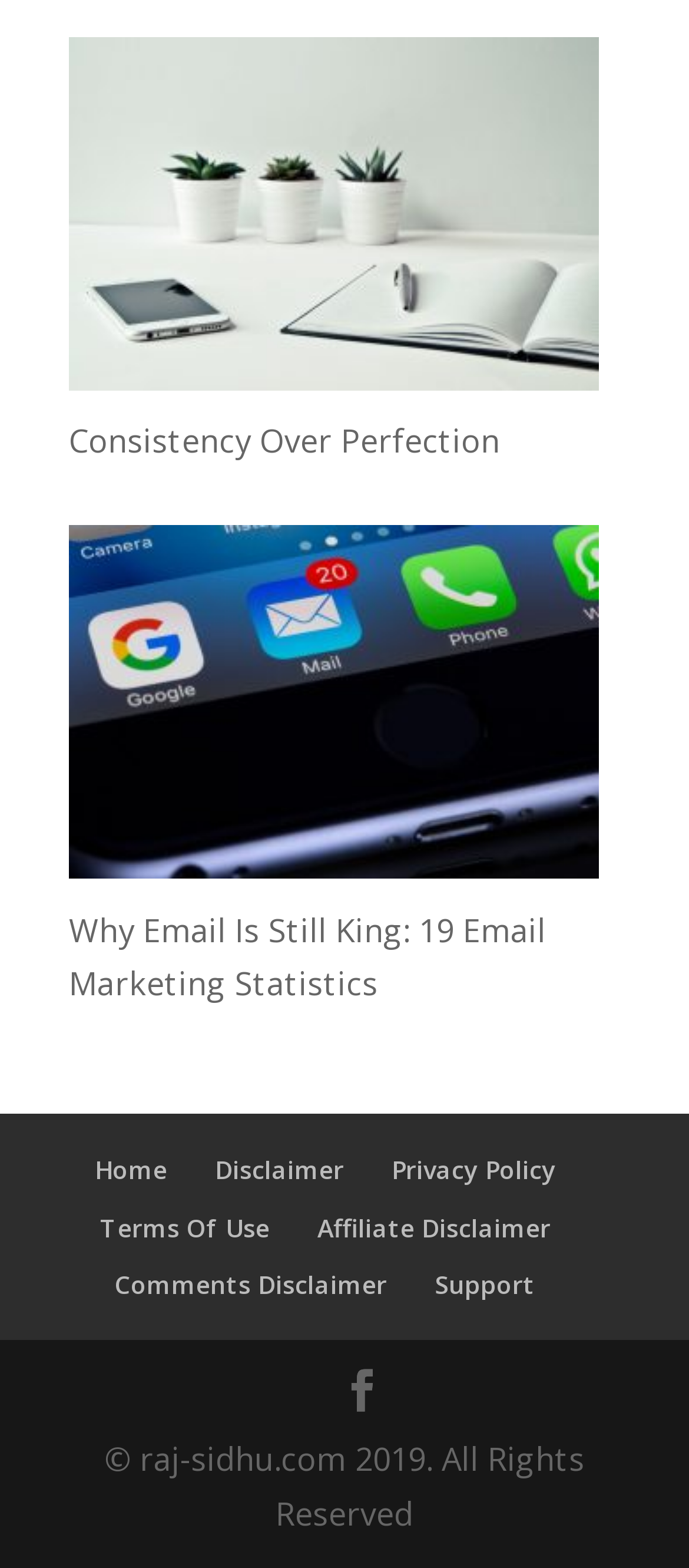Identify the bounding box coordinates of the specific part of the webpage to click to complete this instruction: "click on Consistency Over Perfection".

[0.1, 0.268, 0.726, 0.295]